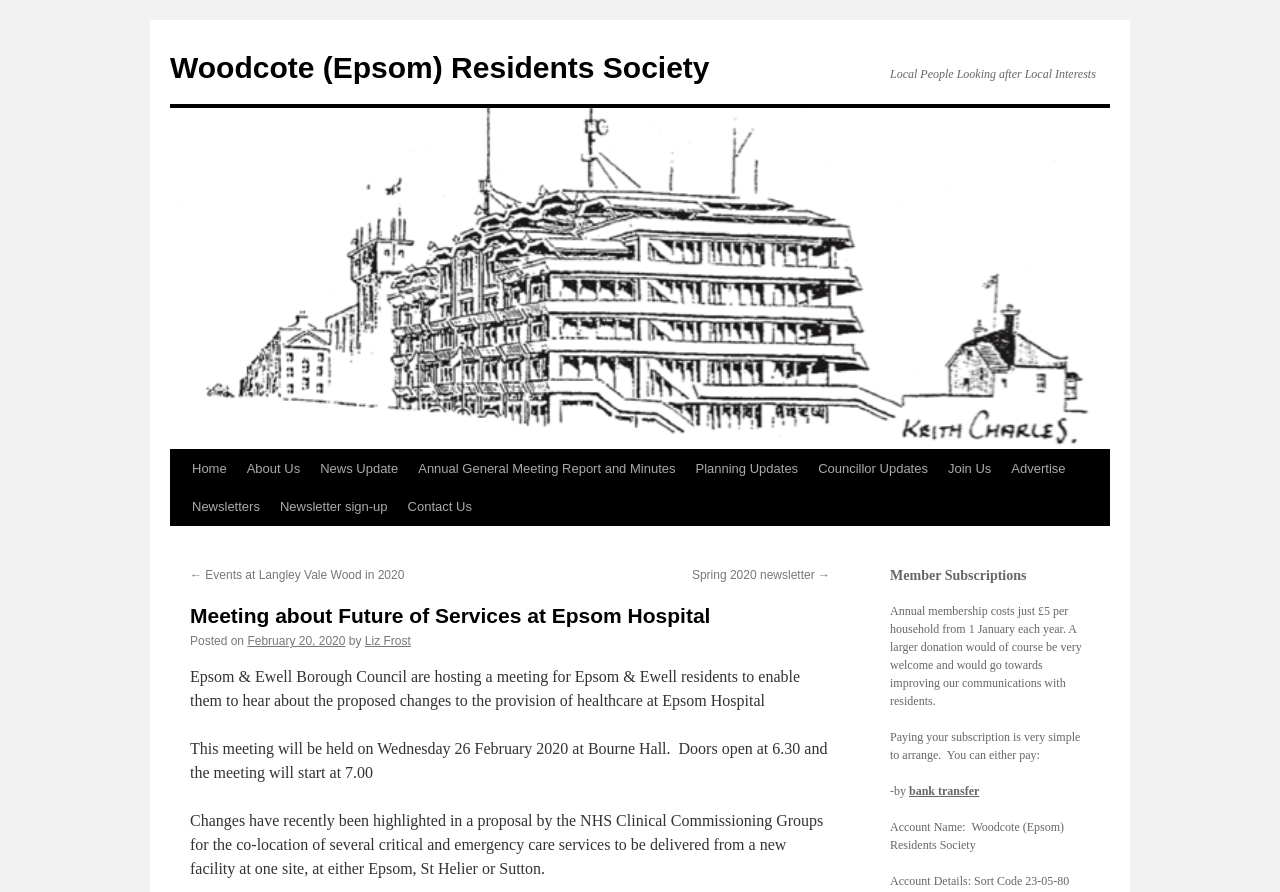Find the bounding box coordinates for the element that must be clicked to complete the instruction: "Click on the 'Contact Us' link". The coordinates should be four float numbers between 0 and 1, indicated as [left, top, right, bottom].

[0.311, 0.547, 0.376, 0.59]